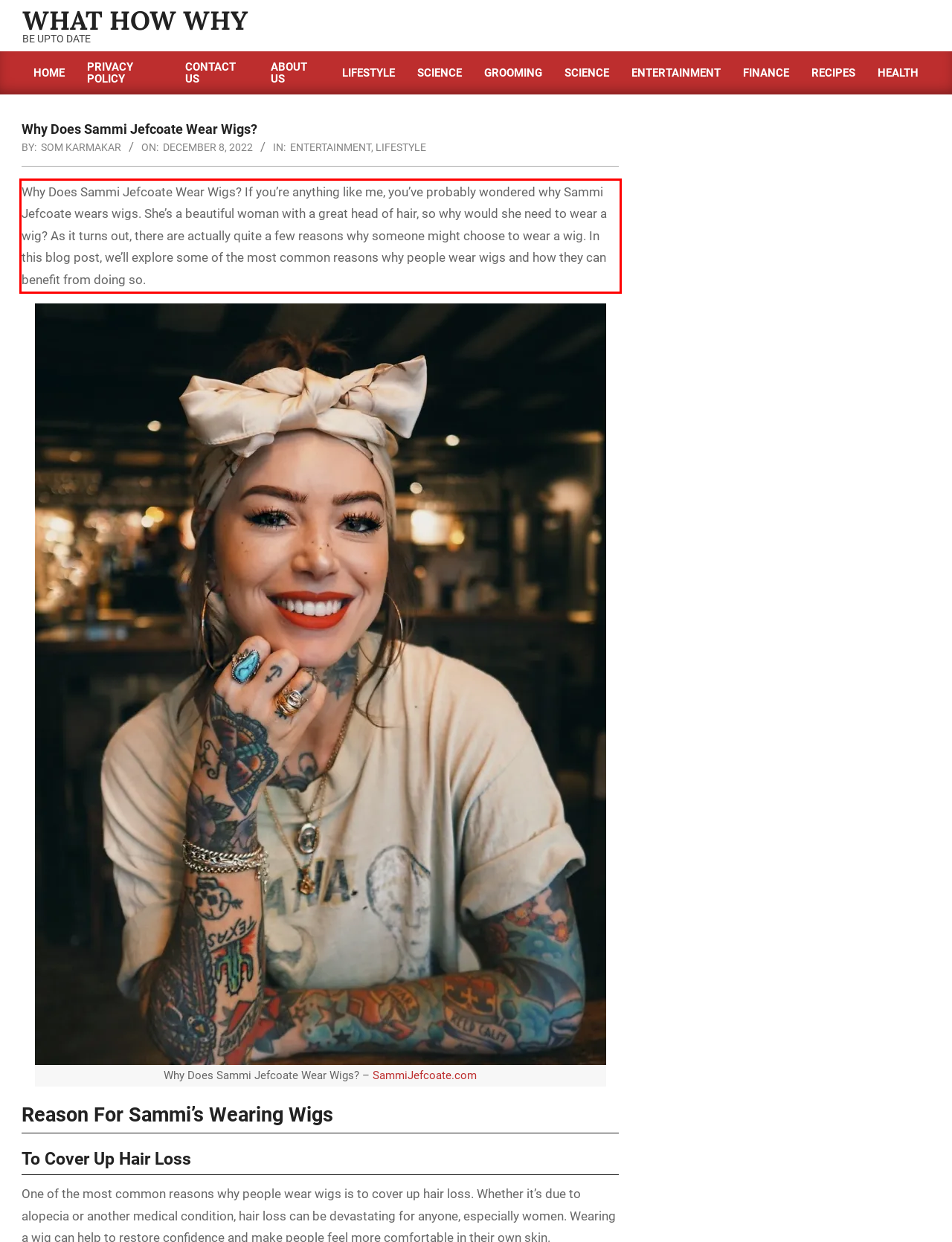Look at the provided screenshot of the webpage and perform OCR on the text within the red bounding box.

Why Does Sammi Jefcoate Wear Wigs? If you’re anything like me, you’ve probably wondered why Sammi Jefcoate wears wigs. She’s a beautiful woman with a great head of hair, so why would she need to wear a wig? As it turns out, there are actually quite a few reasons why someone might choose to wear a wig. In this blog post, we’ll explore some of the most common reasons why people wear wigs and how they can benefit from doing so.